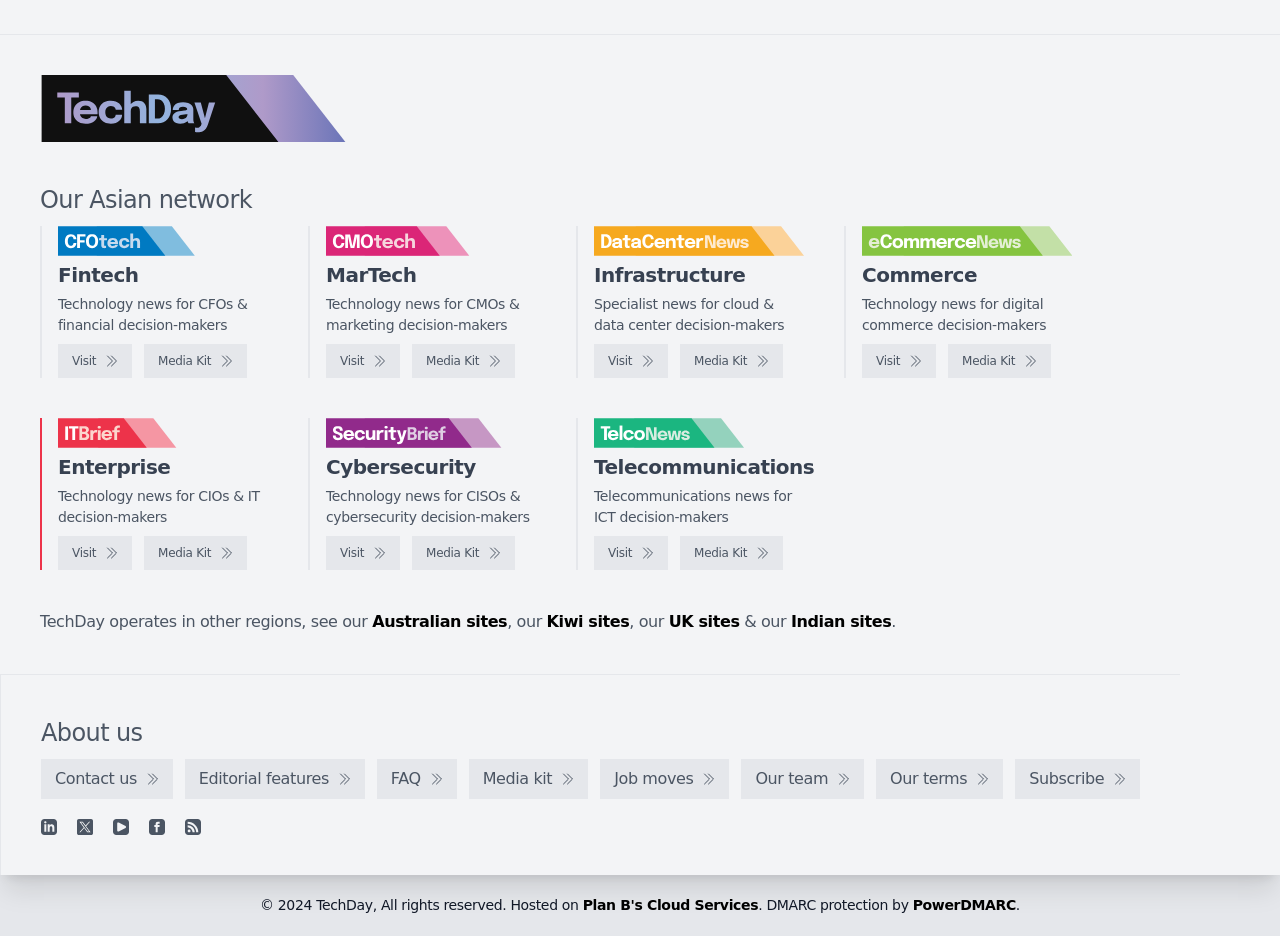Please find the bounding box coordinates for the clickable element needed to perform this instruction: "Check out Australian sites".

[0.291, 0.654, 0.396, 0.674]